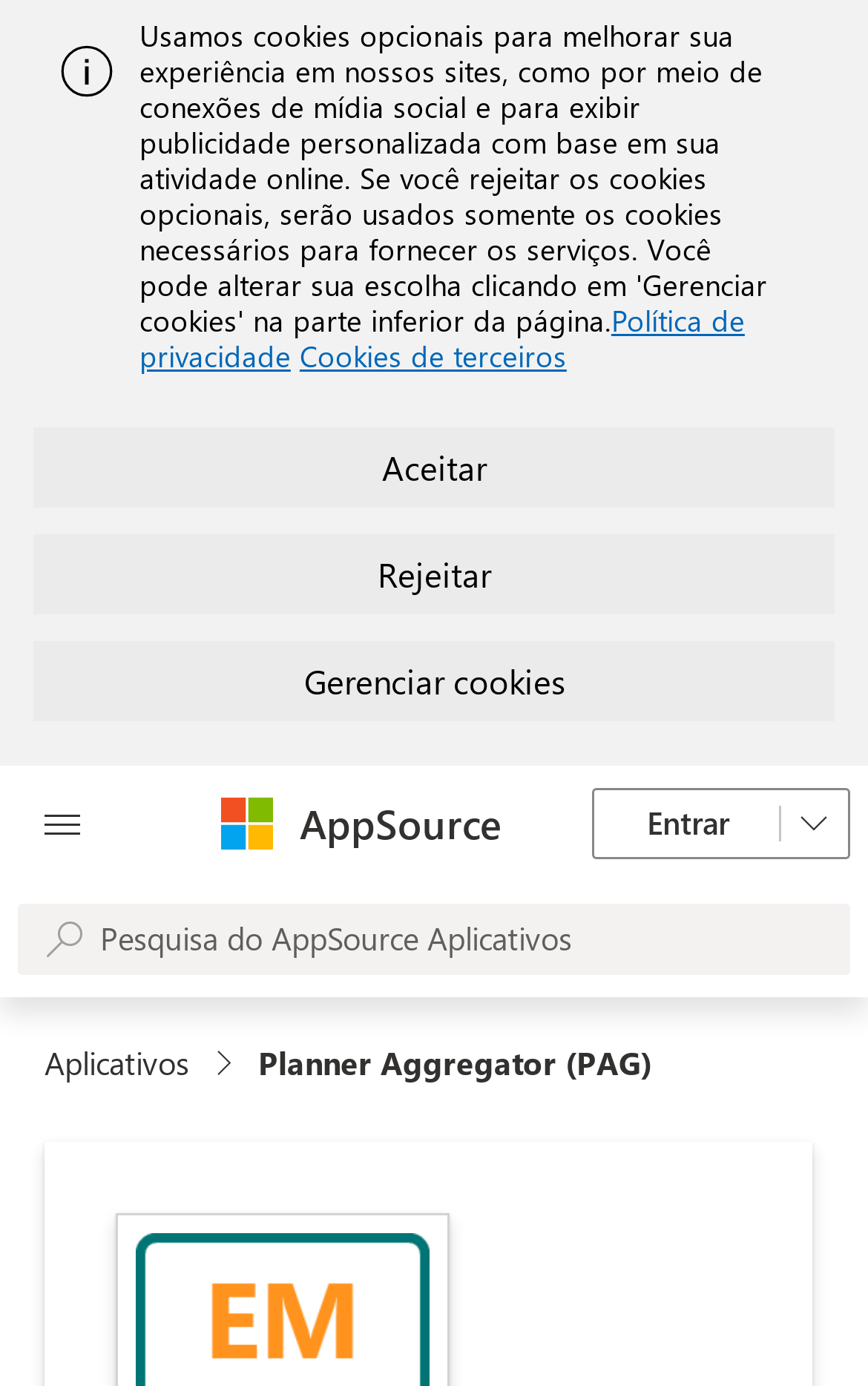Determine the main headline of the webpage and provide its text.

Planner Aggregator (PAG)